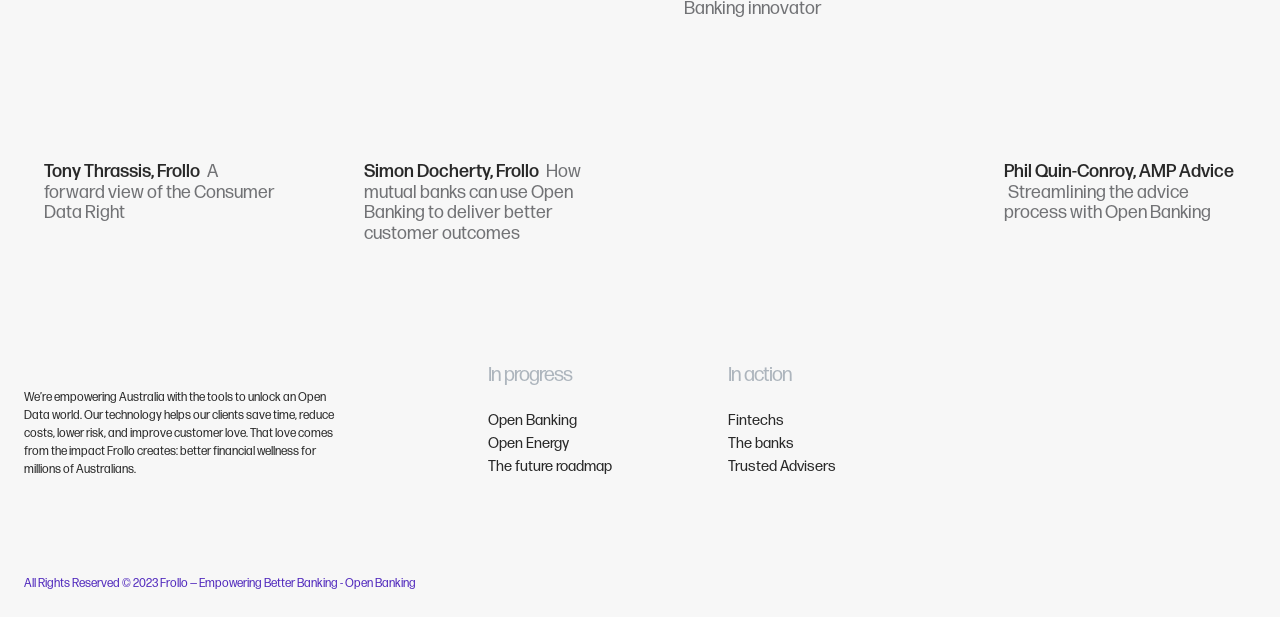Pinpoint the bounding box coordinates of the area that should be clicked to complete the following instruction: "Read about Fintechs". The coordinates must be given as four float numbers between 0 and 1, i.e., [left, top, right, bottom].

[0.569, 0.669, 0.719, 0.693]